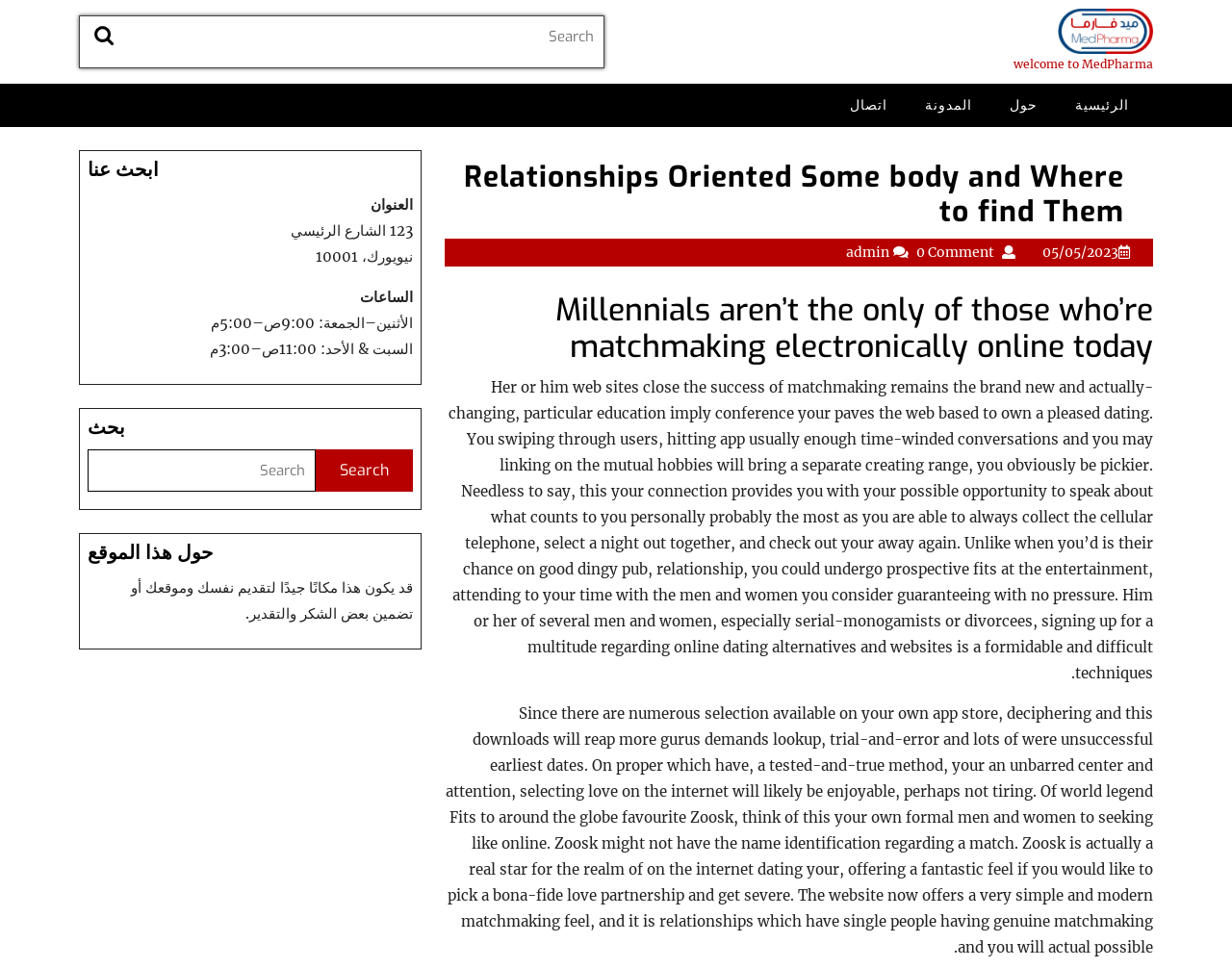Please find the bounding box coordinates of the element's region to be clicked to carry out this instruction: "Search for a keyword".

[0.103, 0.017, 0.49, 0.059]